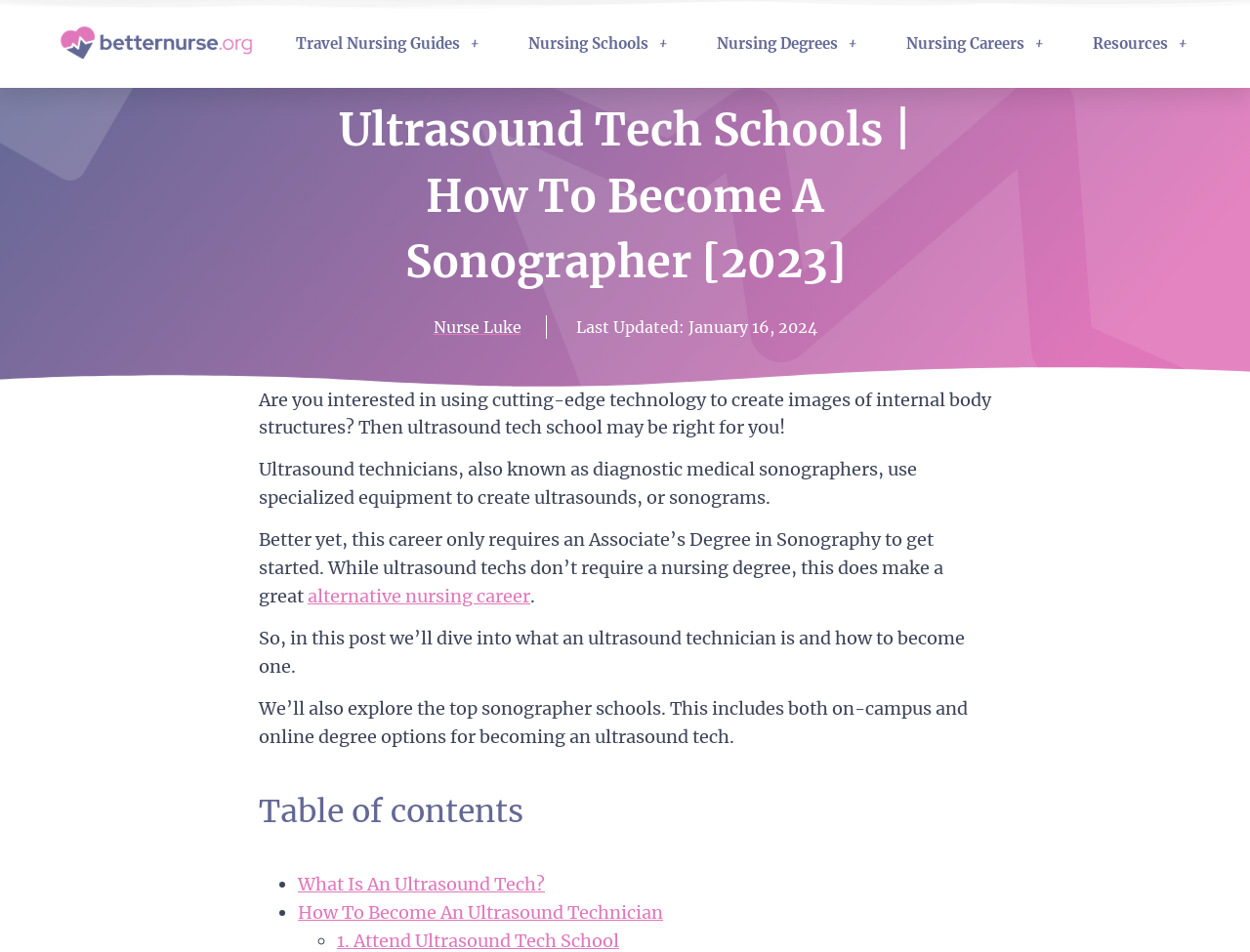Kindly determine the bounding box coordinates for the clickable area to achieve the given instruction: "Learn about 'alternative nursing career'".

[0.246, 0.614, 0.424, 0.638]